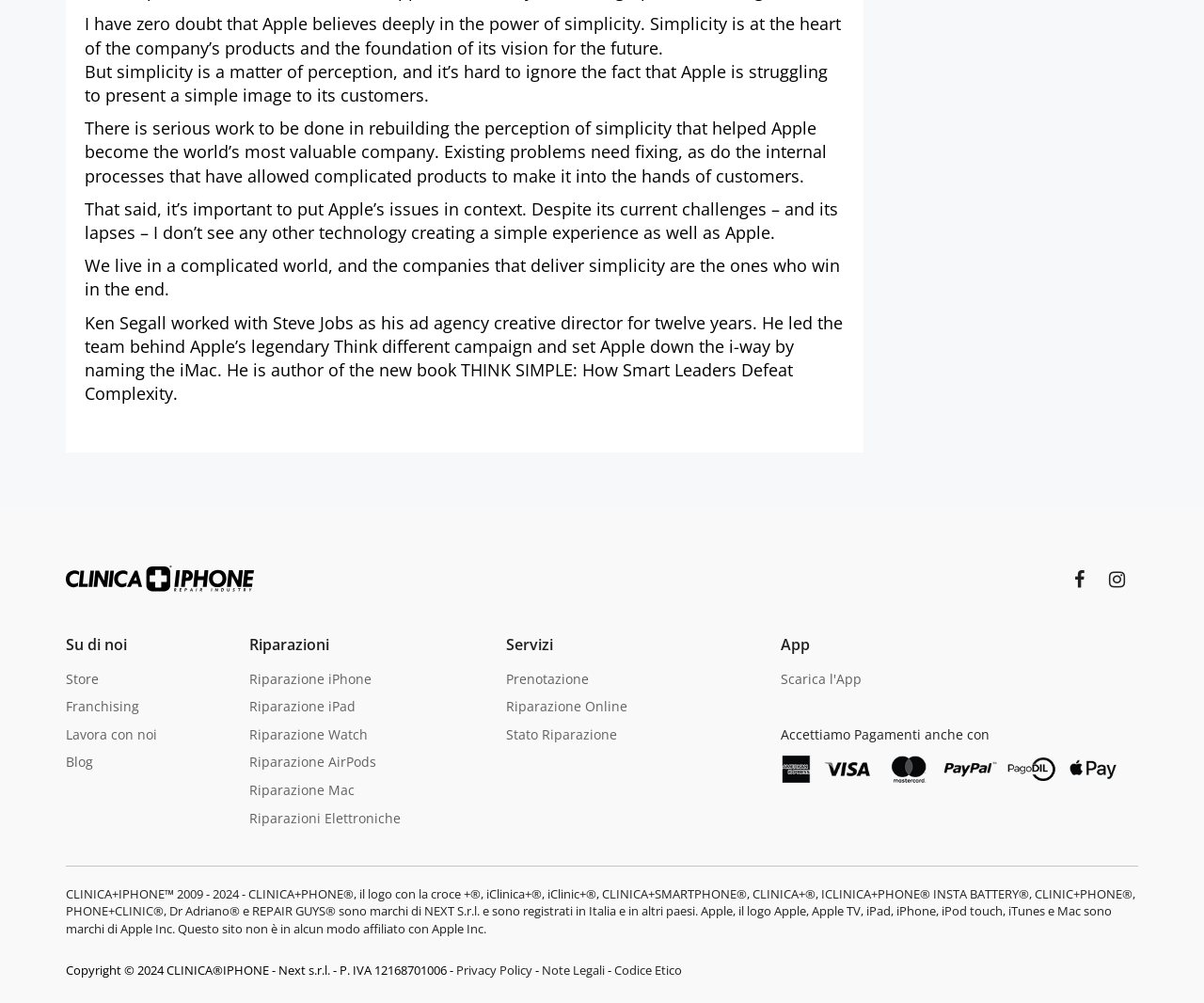What is the purpose of the image with the description 'loghi_carte_dark'?
Look at the screenshot and respond with one word or a short phrase.

To display payment options